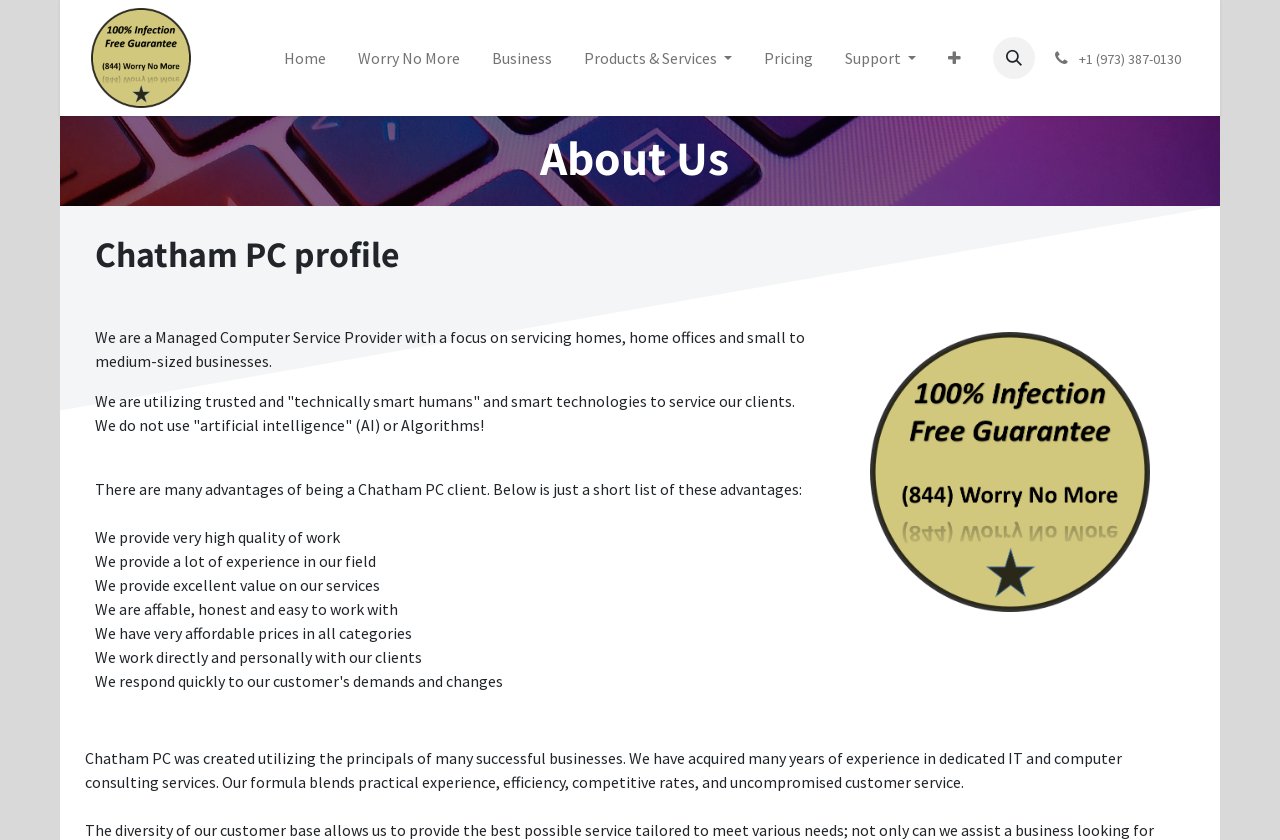Please identify the bounding box coordinates of the element that needs to be clicked to execute the following command: "Search by expertise, name or affiliation". Provide the bounding box using four float numbers between 0 and 1, formatted as [left, top, right, bottom].

None